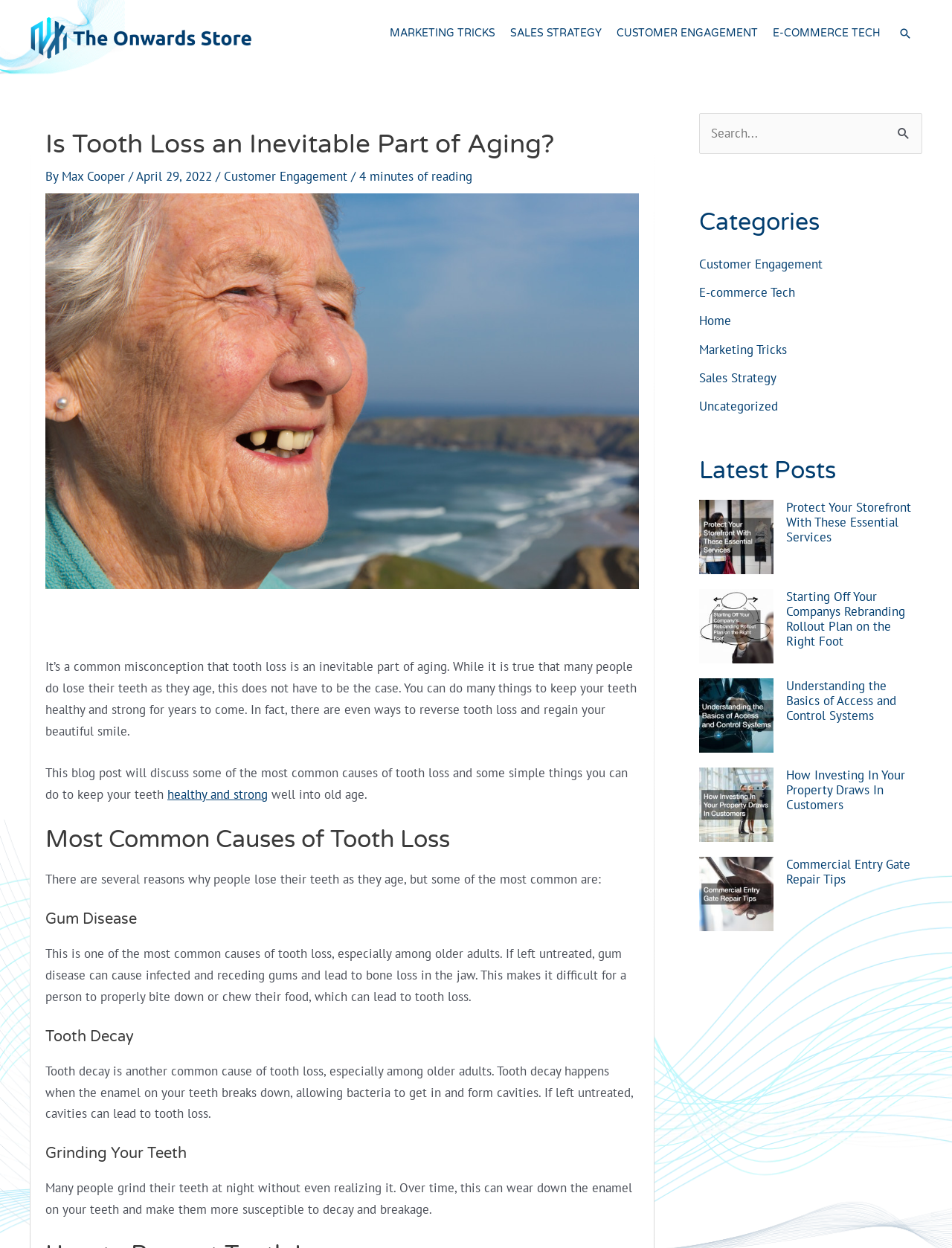Identify the bounding box coordinates of the clickable region to carry out the given instruction: "Visit the Facebook page".

None